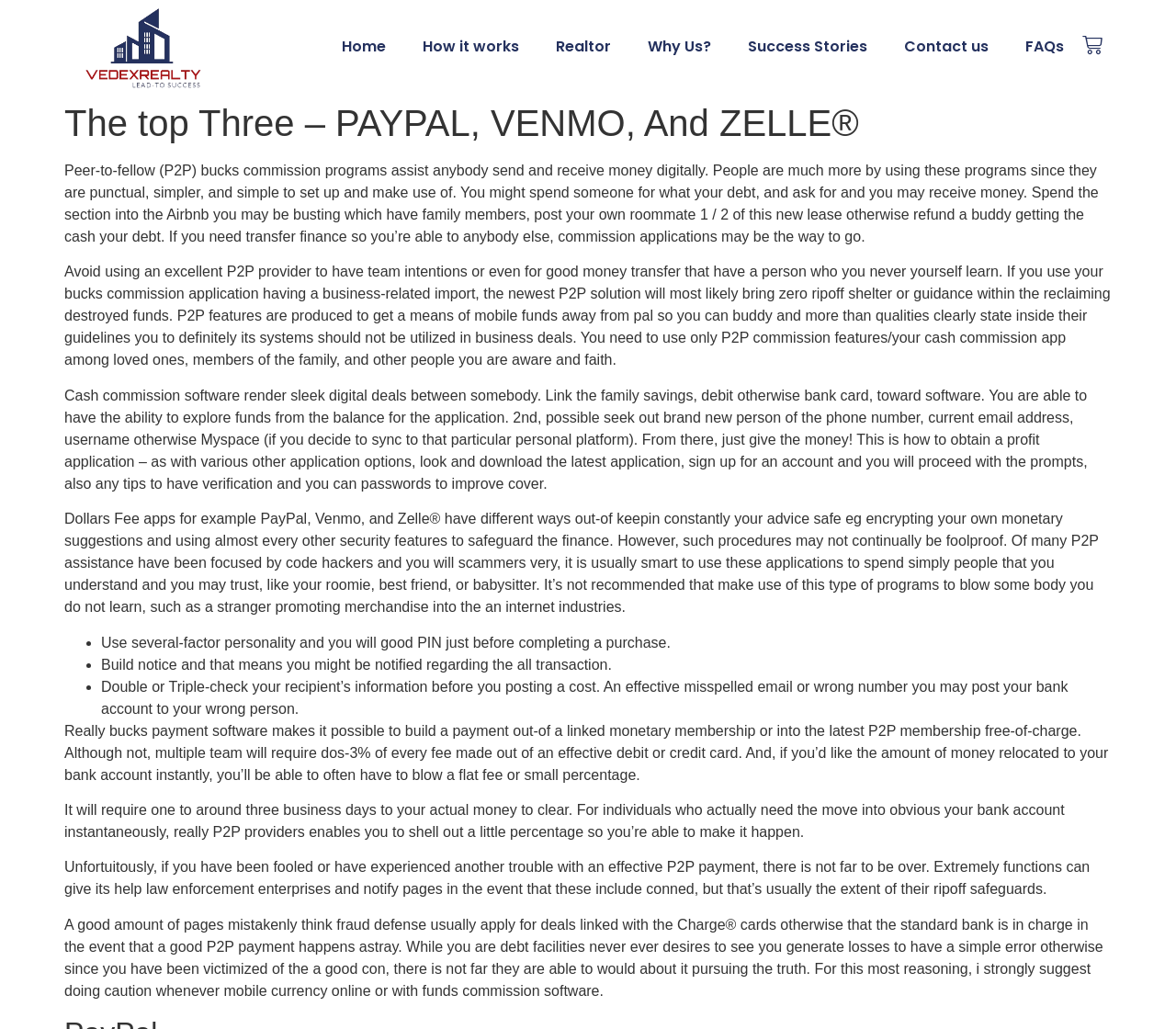Provide a brief response to the question below using one word or phrase:
What should you do to ensure secure transactions?

Use multiple-factor identity and PIN